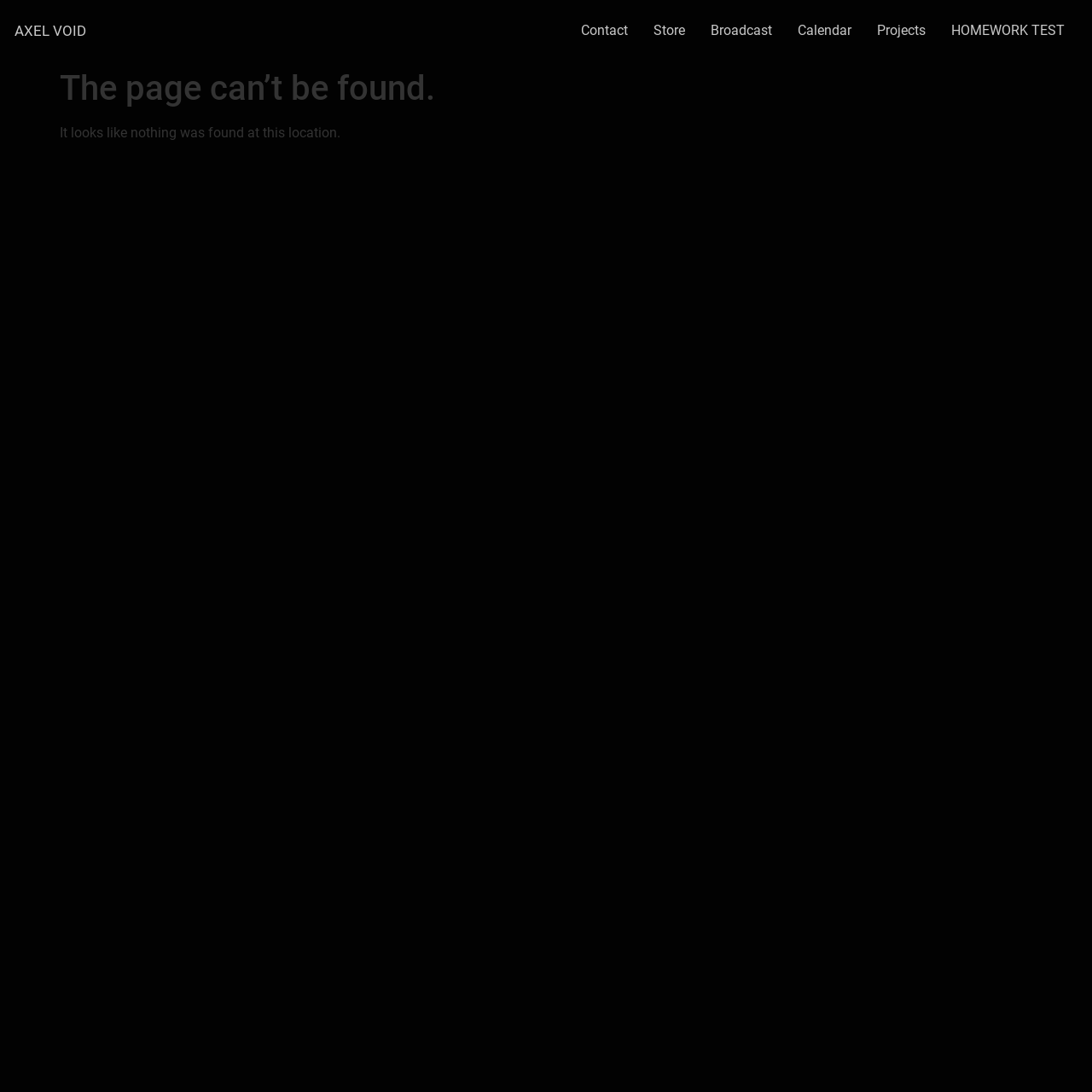Extract the bounding box coordinates for the UI element described by the text: "Projects". The coordinates should be in the form of [left, top, right, bottom] with values between 0 and 1.

[0.791, 0.012, 0.859, 0.044]